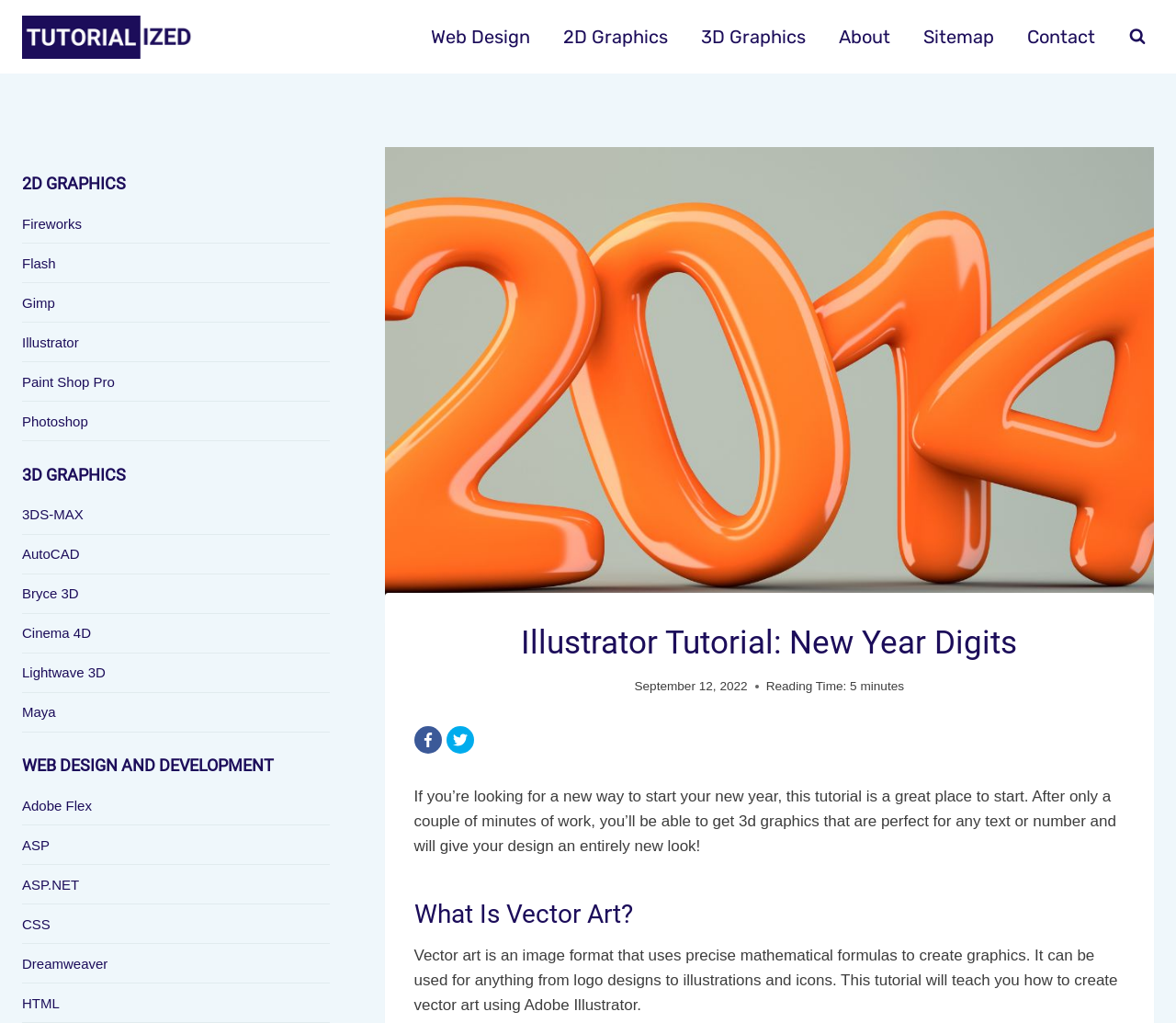Identify and provide the title of the webpage.

Illustrator Tutorial: New Year Digits